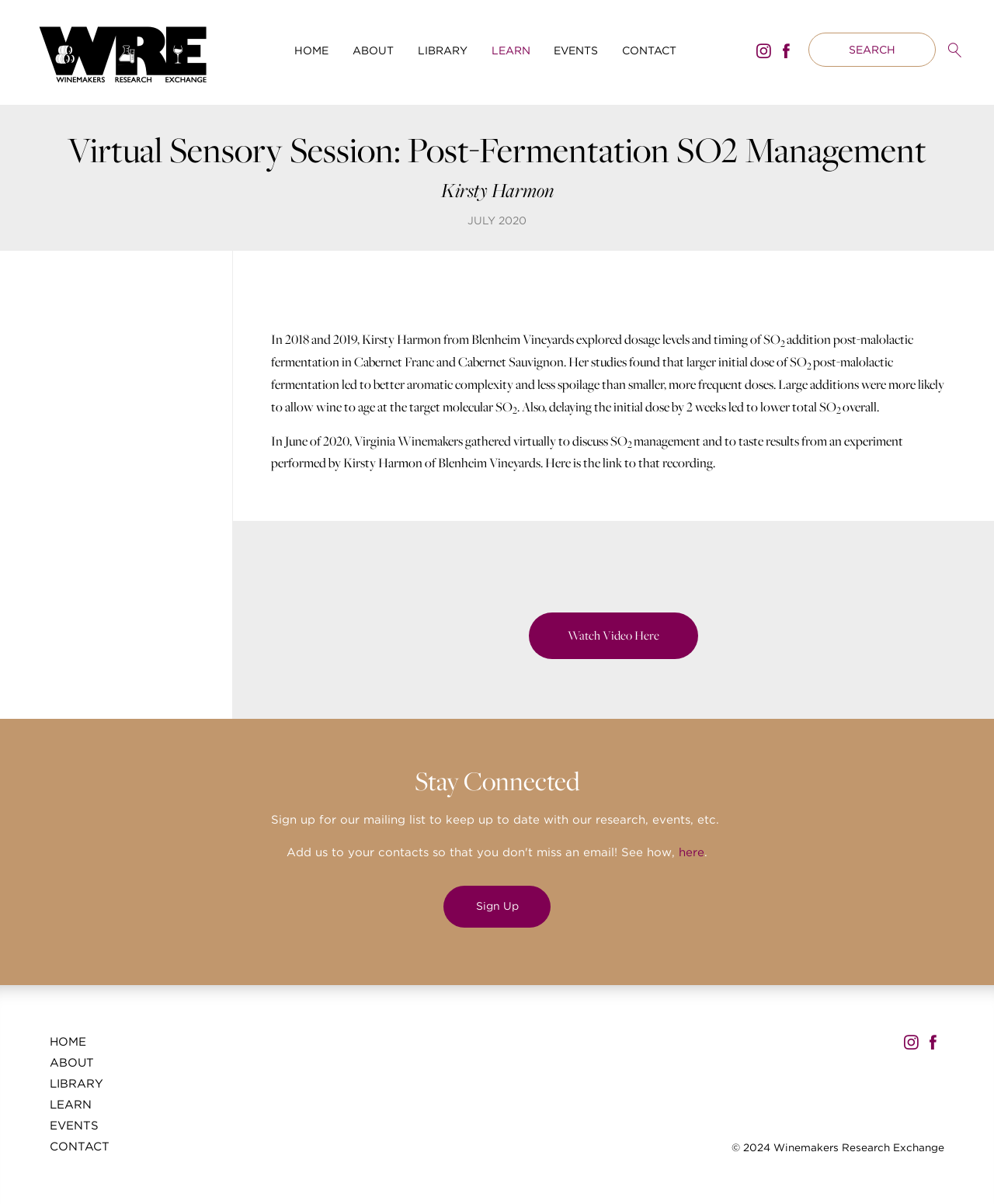Generate the text content of the main heading of the webpage.

Virtual Sensory Session: Post-Fermentation SO2 Management